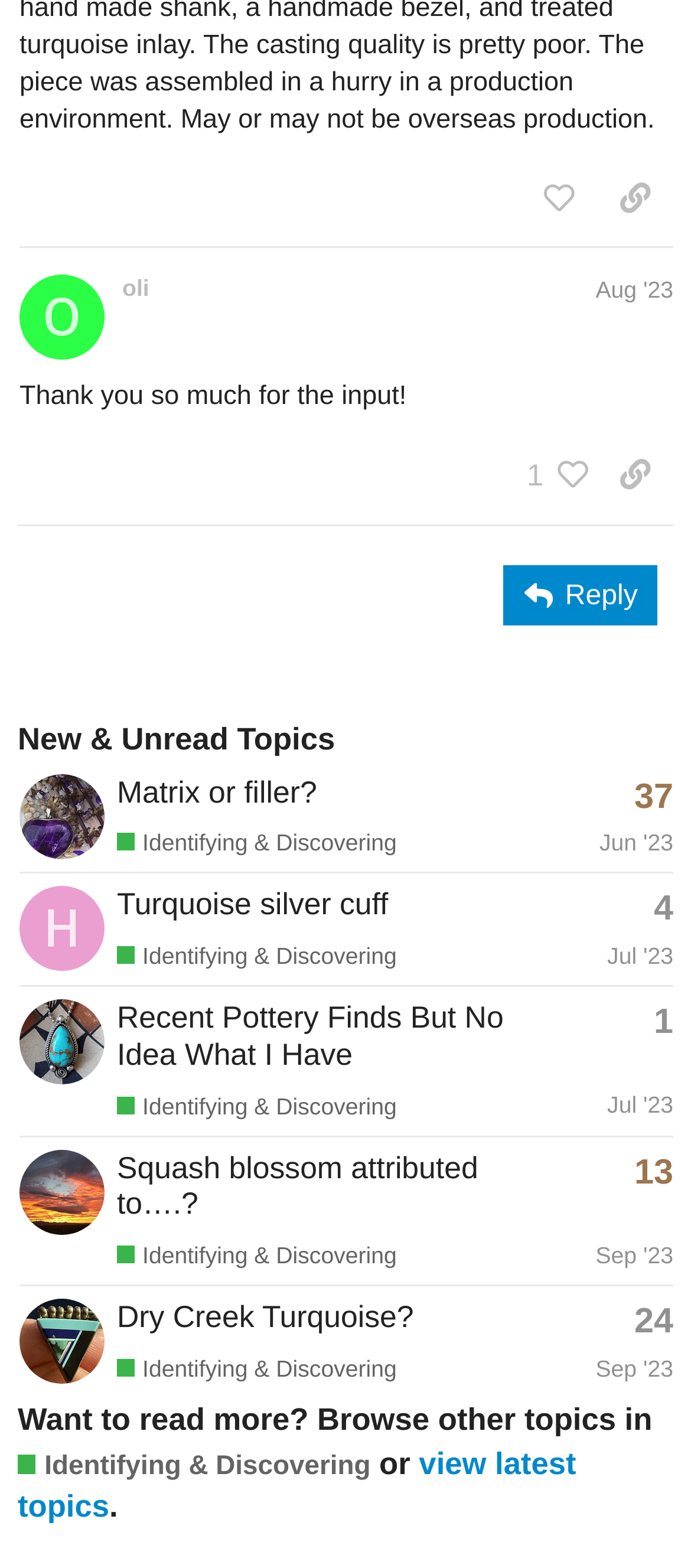Locate the bounding box coordinates of the clickable area to execute the instruction: "browse other topics in Identifying & Discovering". Provide the coordinates as four float numbers between 0 and 1, represented as [left, top, right, bottom].

[0.026, 0.923, 0.536, 0.947]